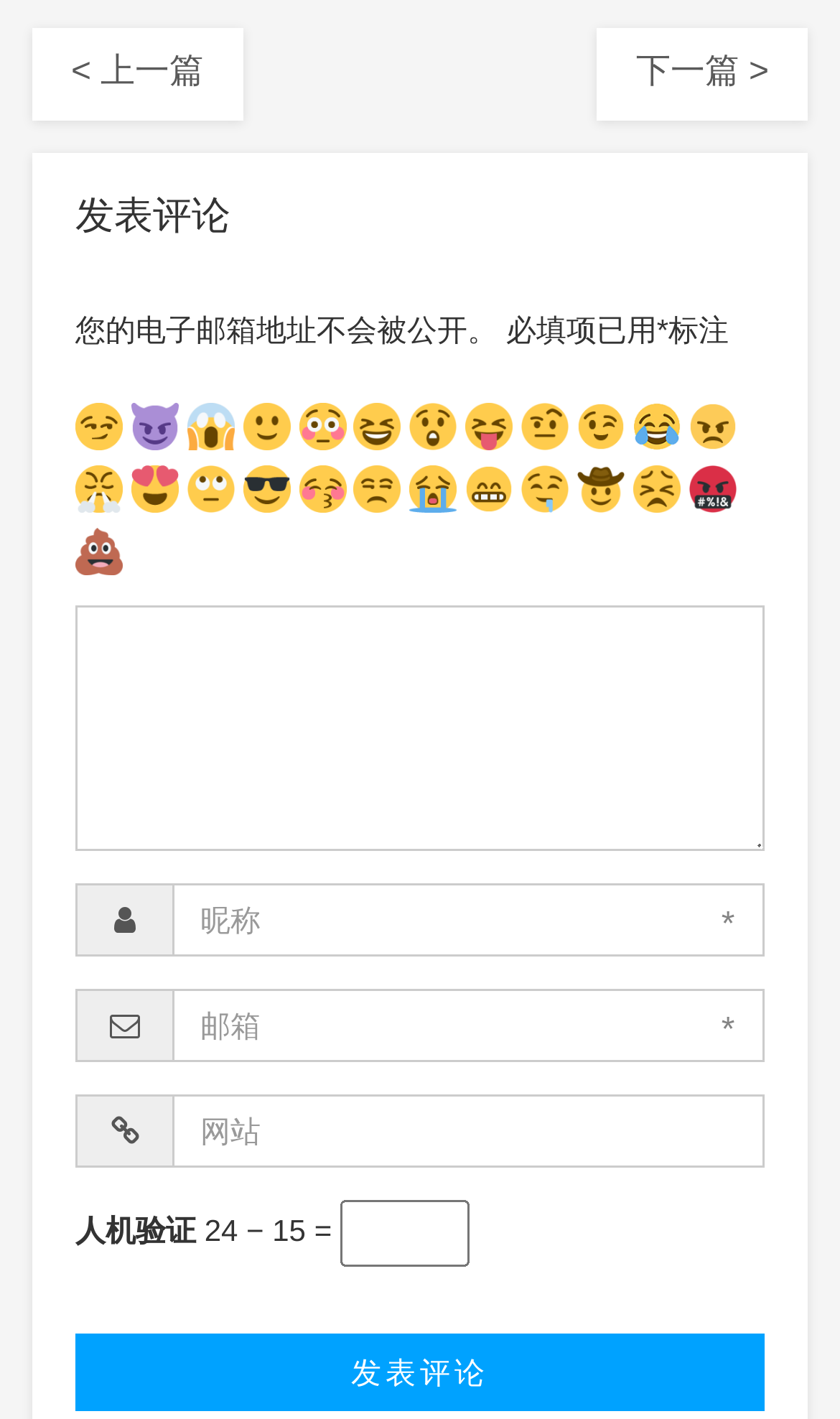Utilize the information from the image to answer the question in detail:
Can users leave their website URL?

The webpage contains an input field labeled '网站' (website) which suggests that users can leave their website URL when commenting.